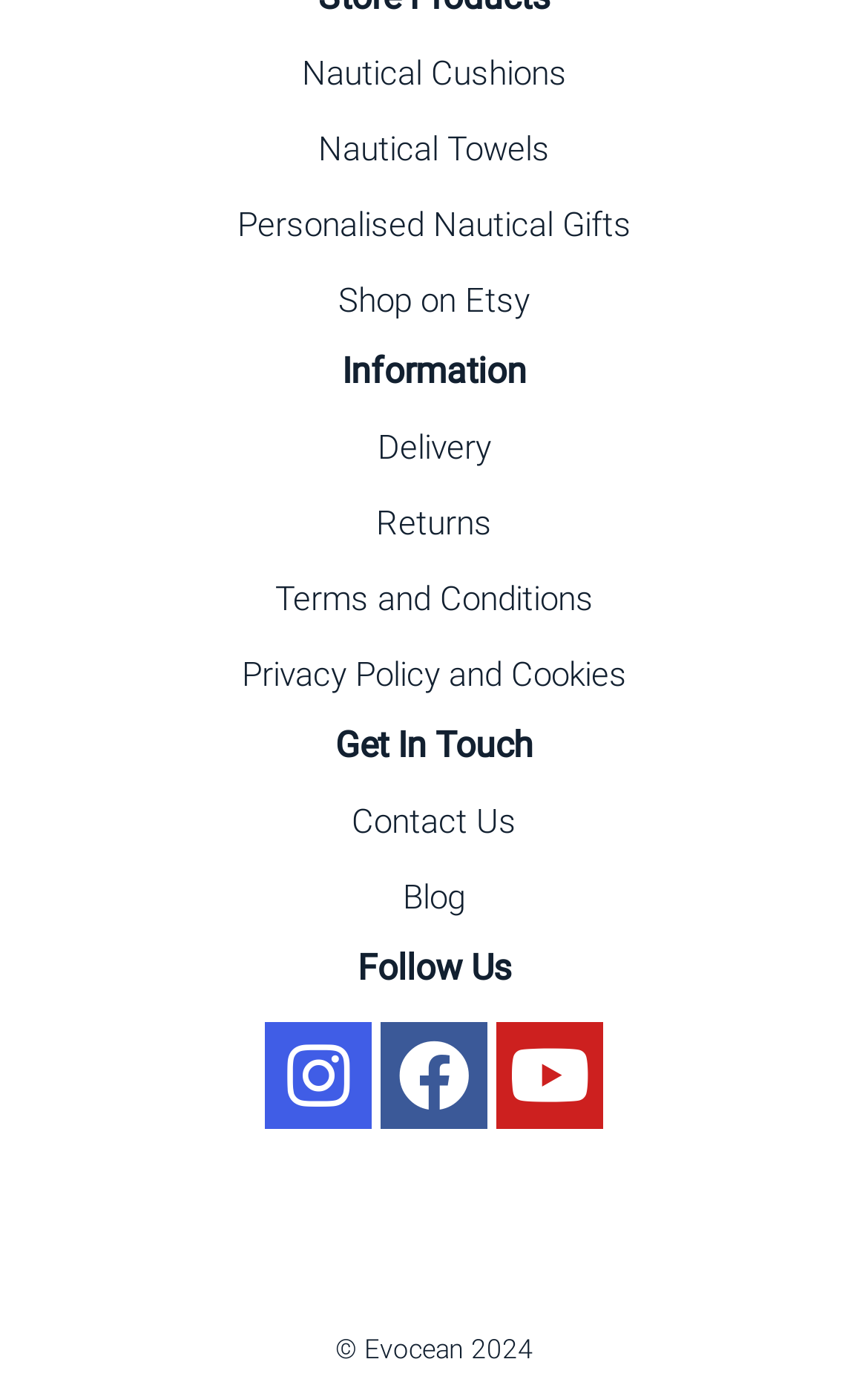Locate the bounding box coordinates of the area where you should click to accomplish the instruction: "Click on Nautical Cushions".

[0.347, 0.038, 0.653, 0.067]